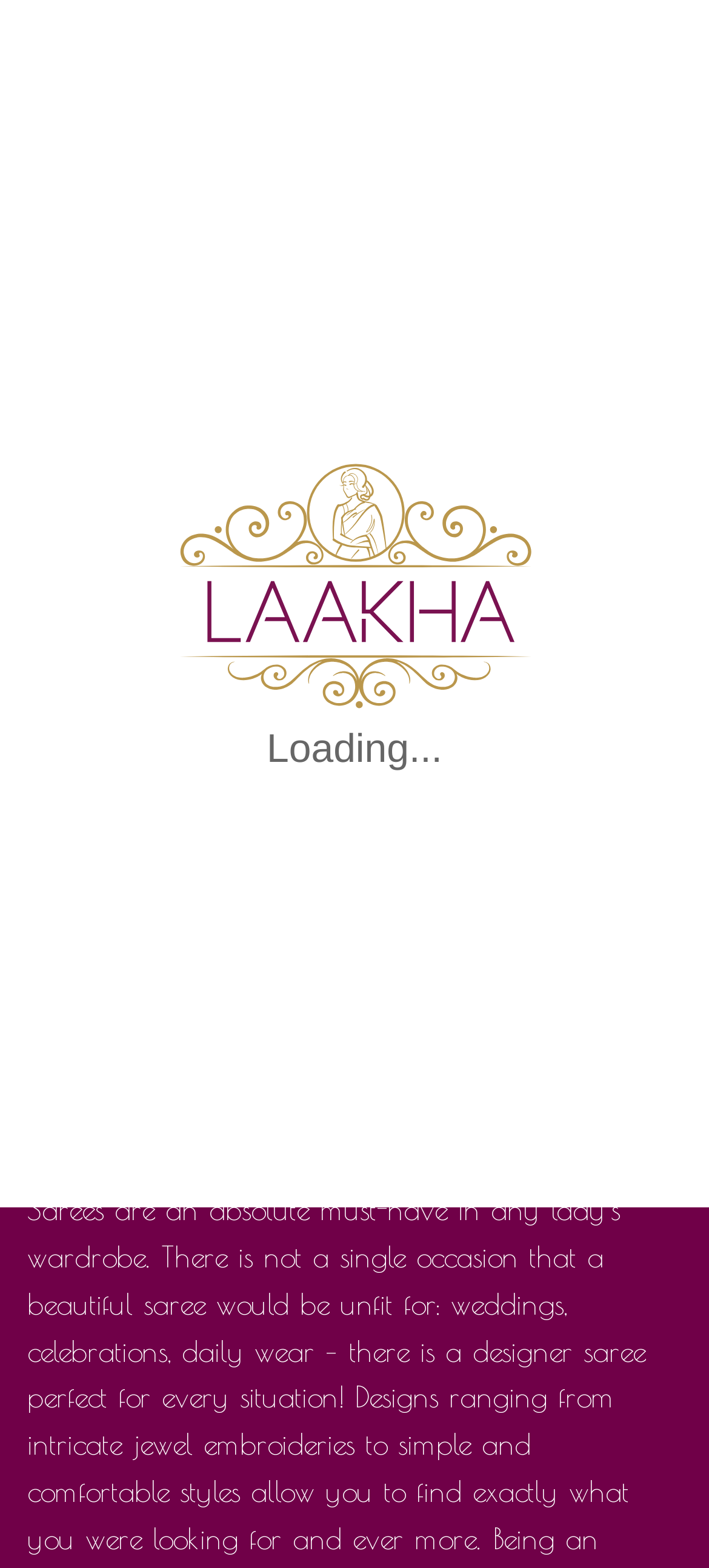Given the element description, predict the bounding box coordinates in the format (top-left x, top-left y, bottom-right x, bottom-right y). Make sure all values are between 0 and 1. Here is the element description: Catalog

[0.038, 0.096, 0.962, 0.15]